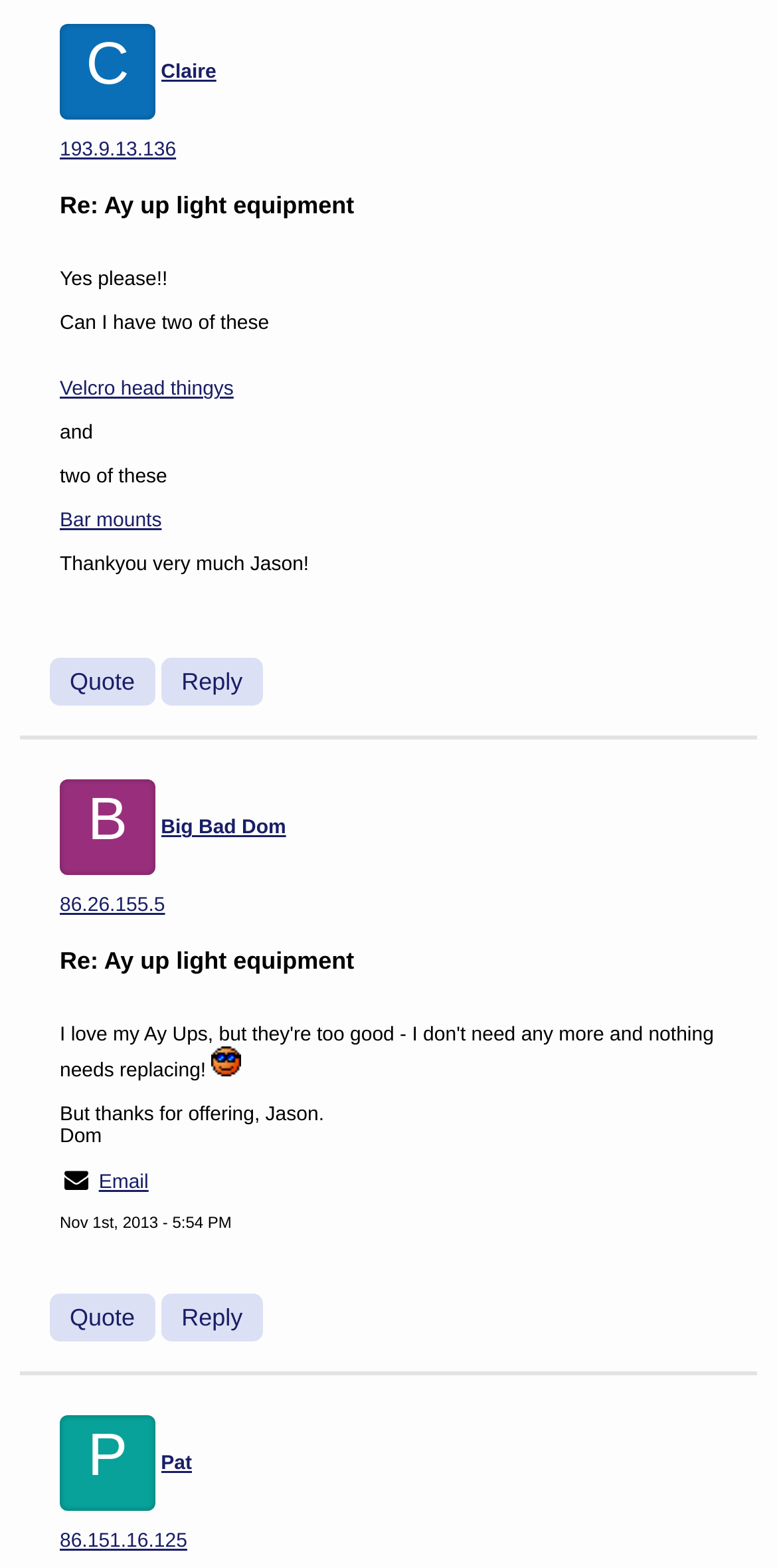Please give a succinct answer using a single word or phrase:
How many users are involved in this conversation?

3